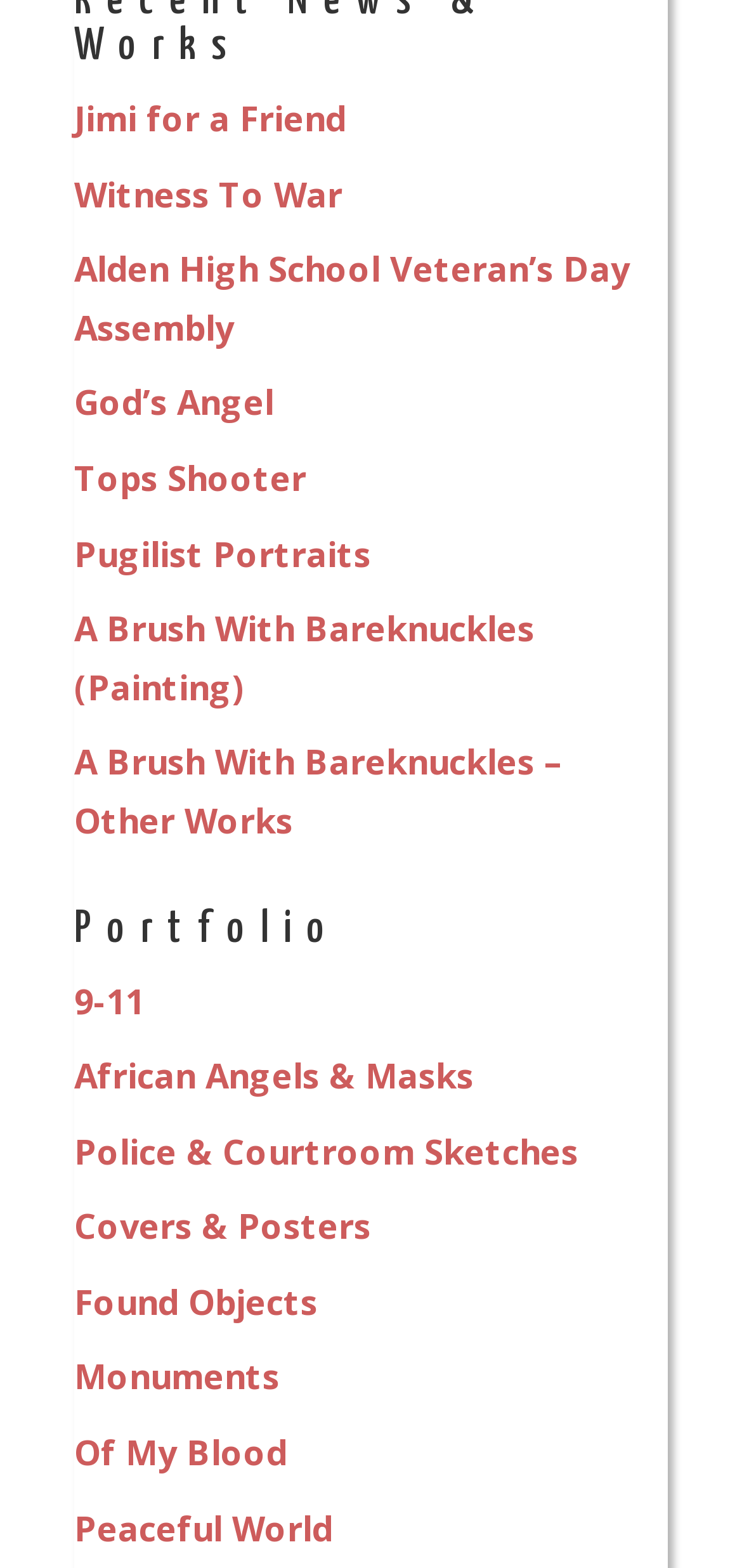Identify the bounding box of the UI element that matches this description: "Police & Courtroom Sketches".

[0.1, 0.719, 0.779, 0.748]